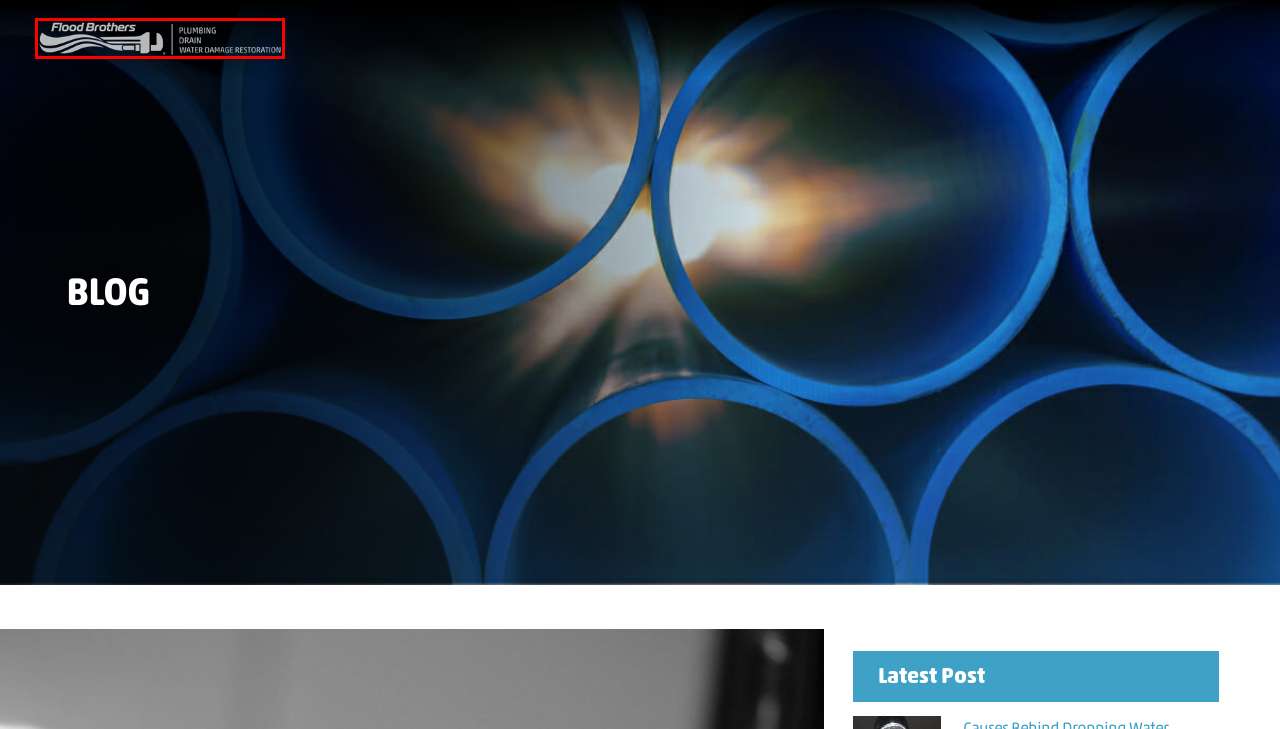After examining the screenshot of a webpage with a red bounding box, choose the most accurate webpage description that corresponds to the new page after clicking the element inside the red box. Here are the candidates:
A. Water Damage - Flood Brothers Plumbing
B. Home - Flood Brothers Plumbing
C. About Us - Flood Brothers Plumbing
D. Areas Served - Flood Brothers Plumbing
E. Renovating Your Home's Plumbing System: A Comprehensive Guide - Flood Brothers Plumbing
F. Causes Behind Dropping Water Pressure - Flood Brothers Plumbing
G. General Plumbing - Flood Brothers Plumbing
H. Contact Us - Flood Brothers Plumbing

B